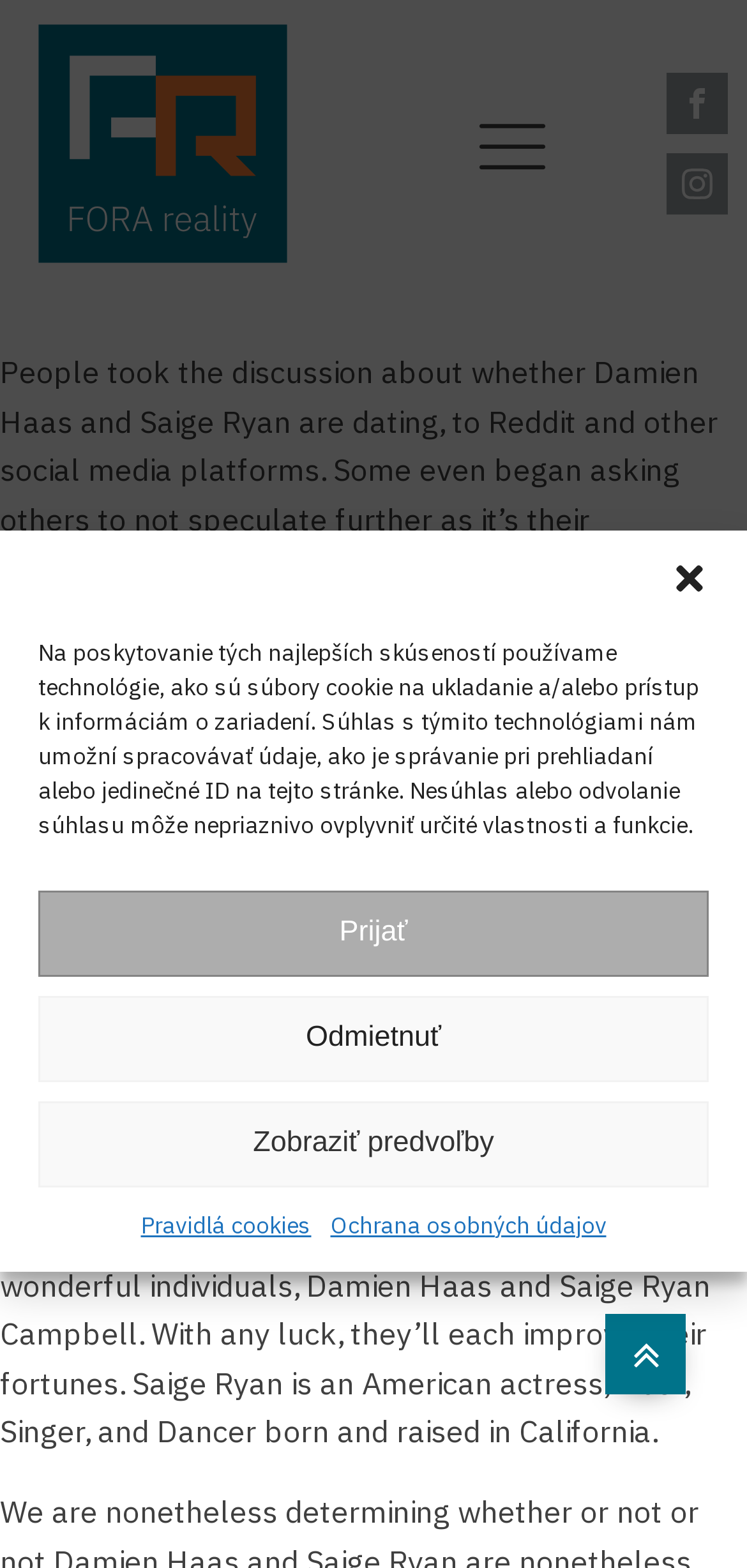Please determine the bounding box coordinates, formatted as (top-left x, top-left y, bottom-right x, bottom-right y), with all values as floating point numbers between 0 and 1. Identify the bounding box of the region described as: Visit our Facebook

[0.892, 0.046, 0.974, 0.086]